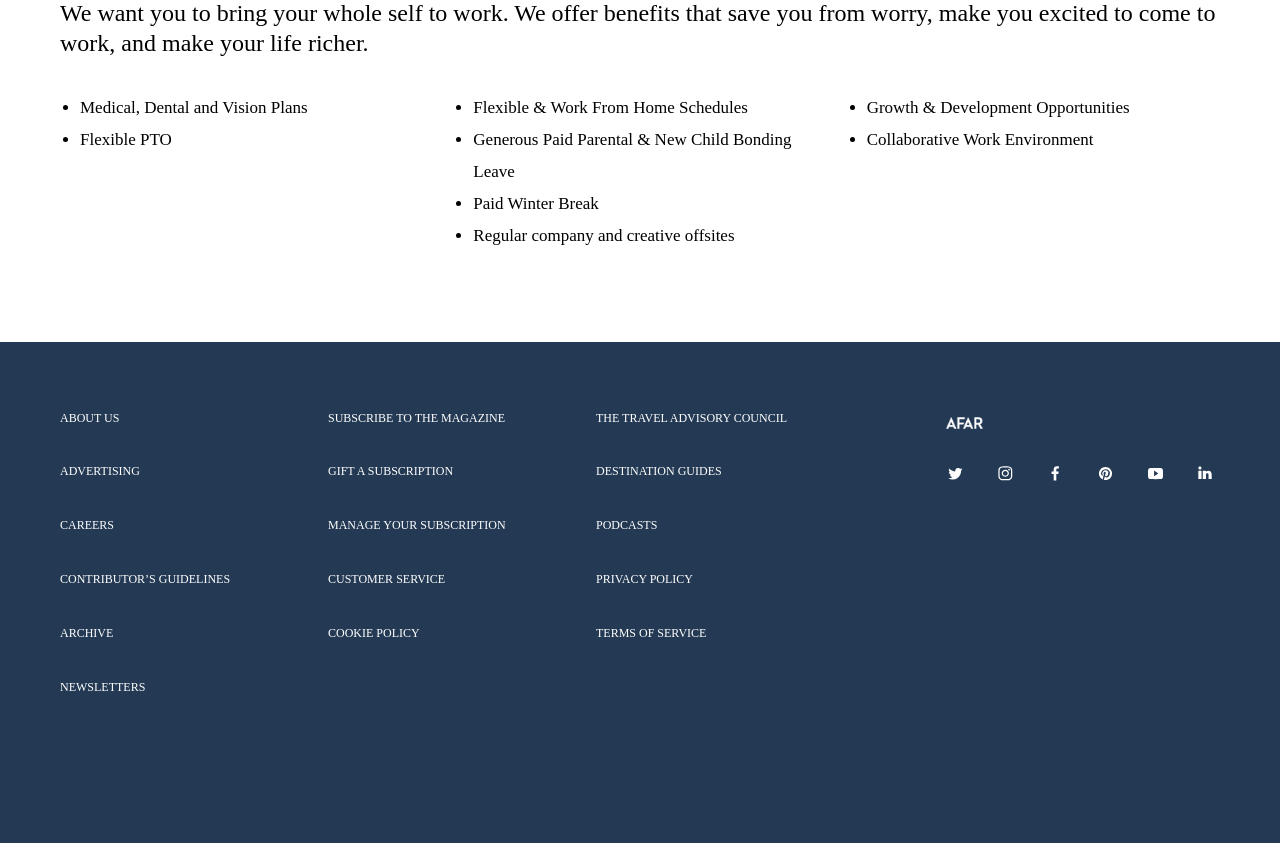What type of content is available on this website?
Please use the visual content to give a single word or phrase answer.

Travel-related content